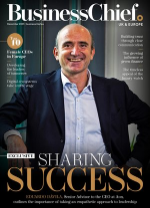What kind of leaders is the magazine focused on?
Using the image as a reference, answer the question with a short word or phrase.

CEOs and business leaders